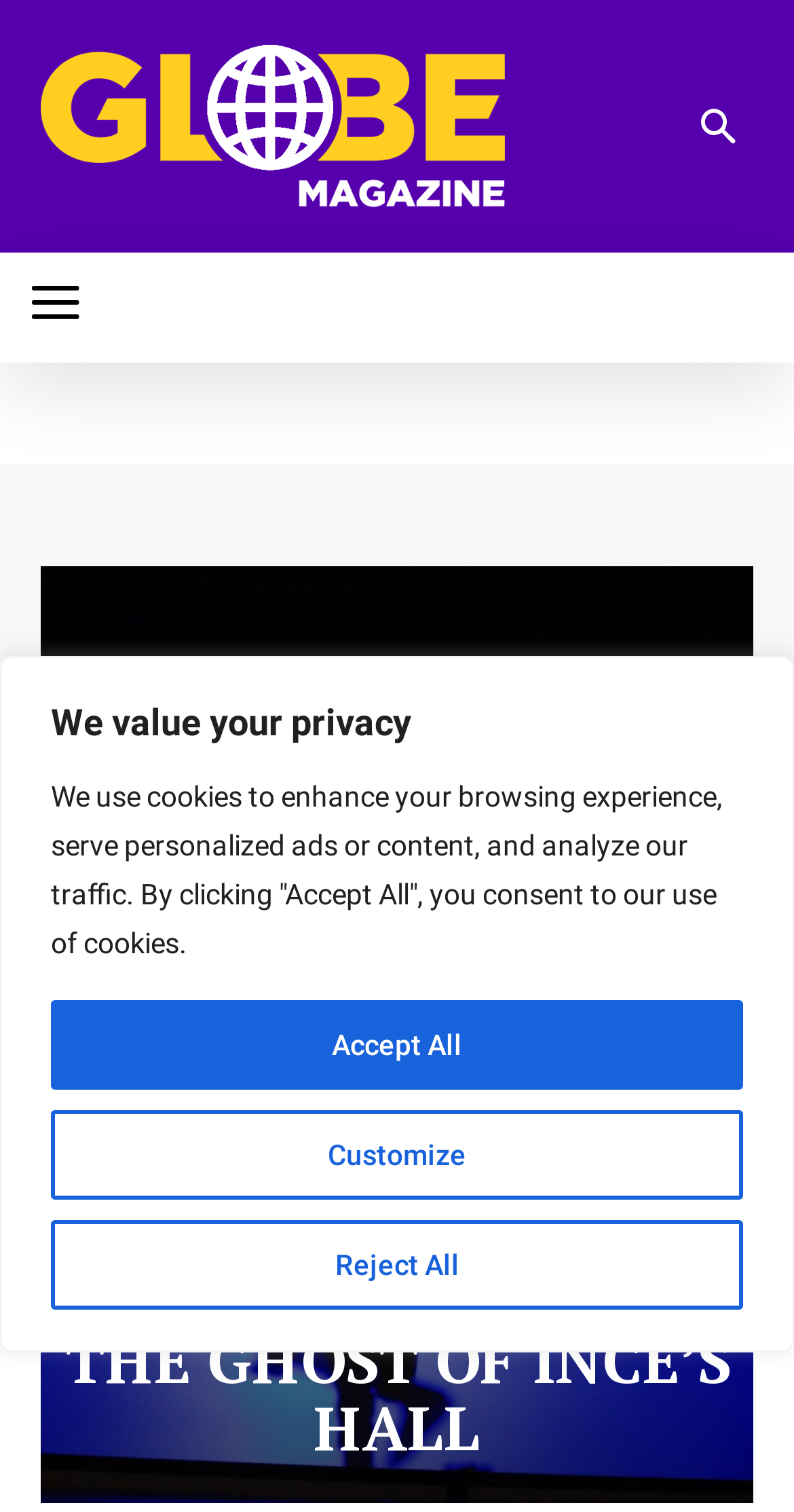What is the category of the article?
Provide an in-depth answer to the question, covering all aspects.

I determined the category of the article by looking at the link 'CULTURE' which is located at the top of the webpage, indicating that the article belongs to the CULTURE category.